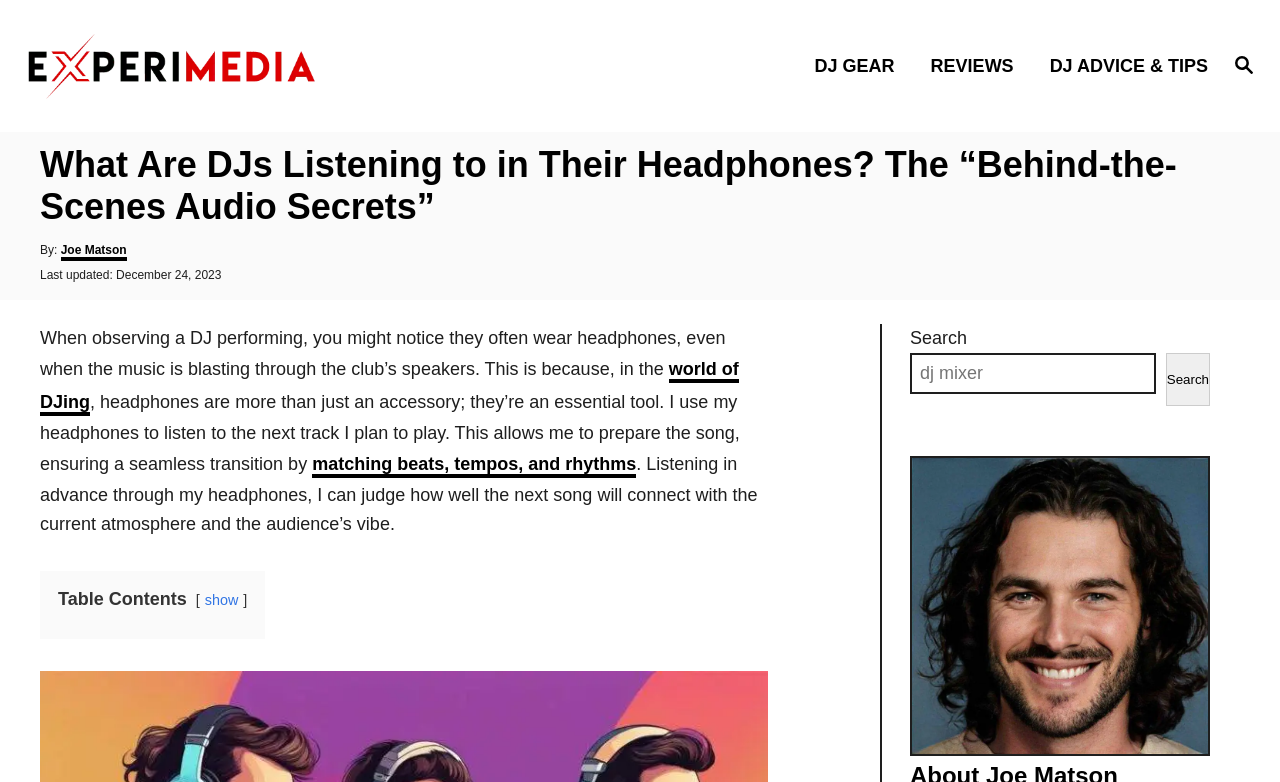Pinpoint the bounding box coordinates for the area that should be clicked to perform the following instruction: "Show table contents".

[0.16, 0.758, 0.186, 0.778]